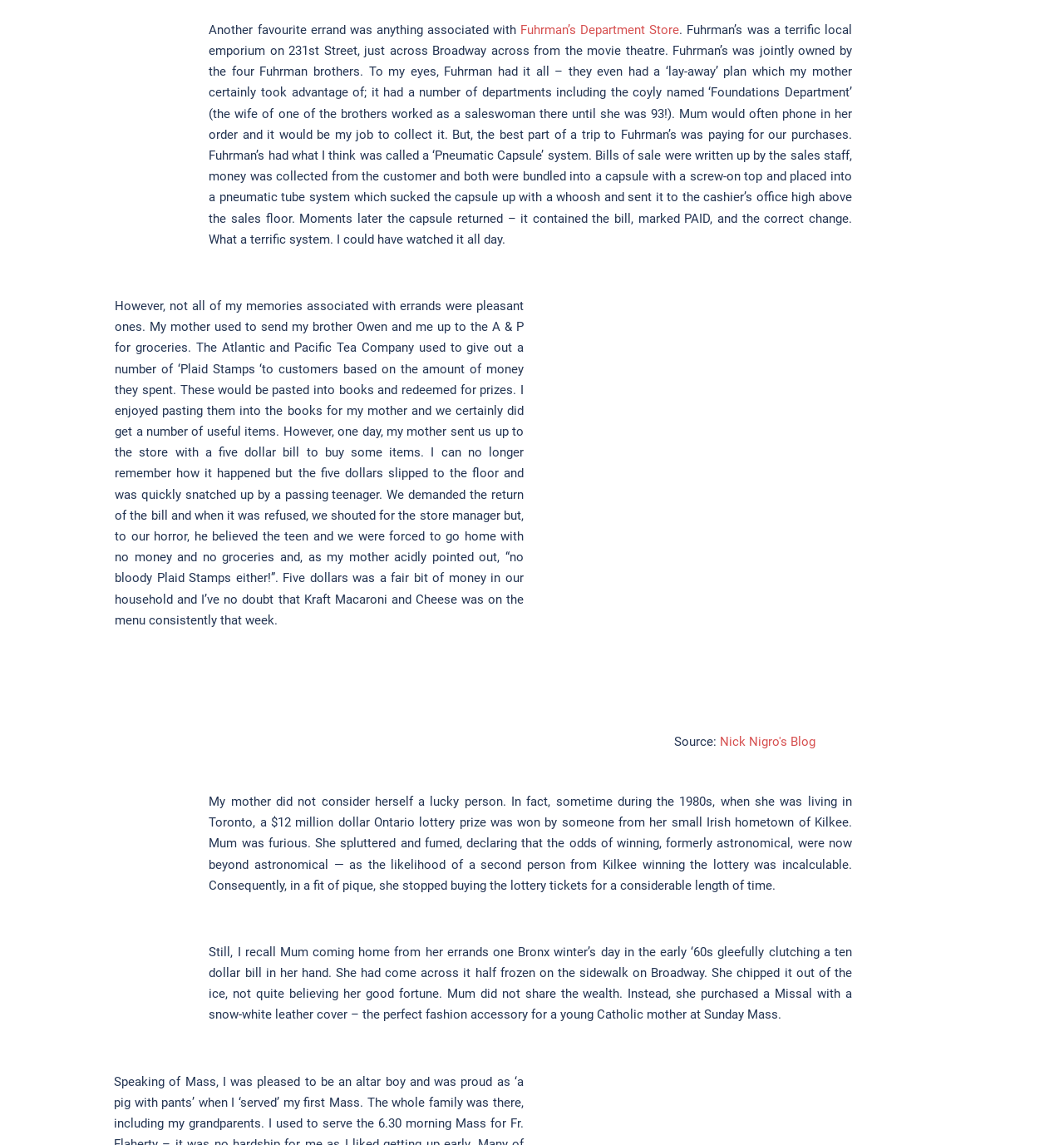What was the name of the company that gave out Plaid Stamps?
Please provide a single word or phrase as your answer based on the image.

A & P